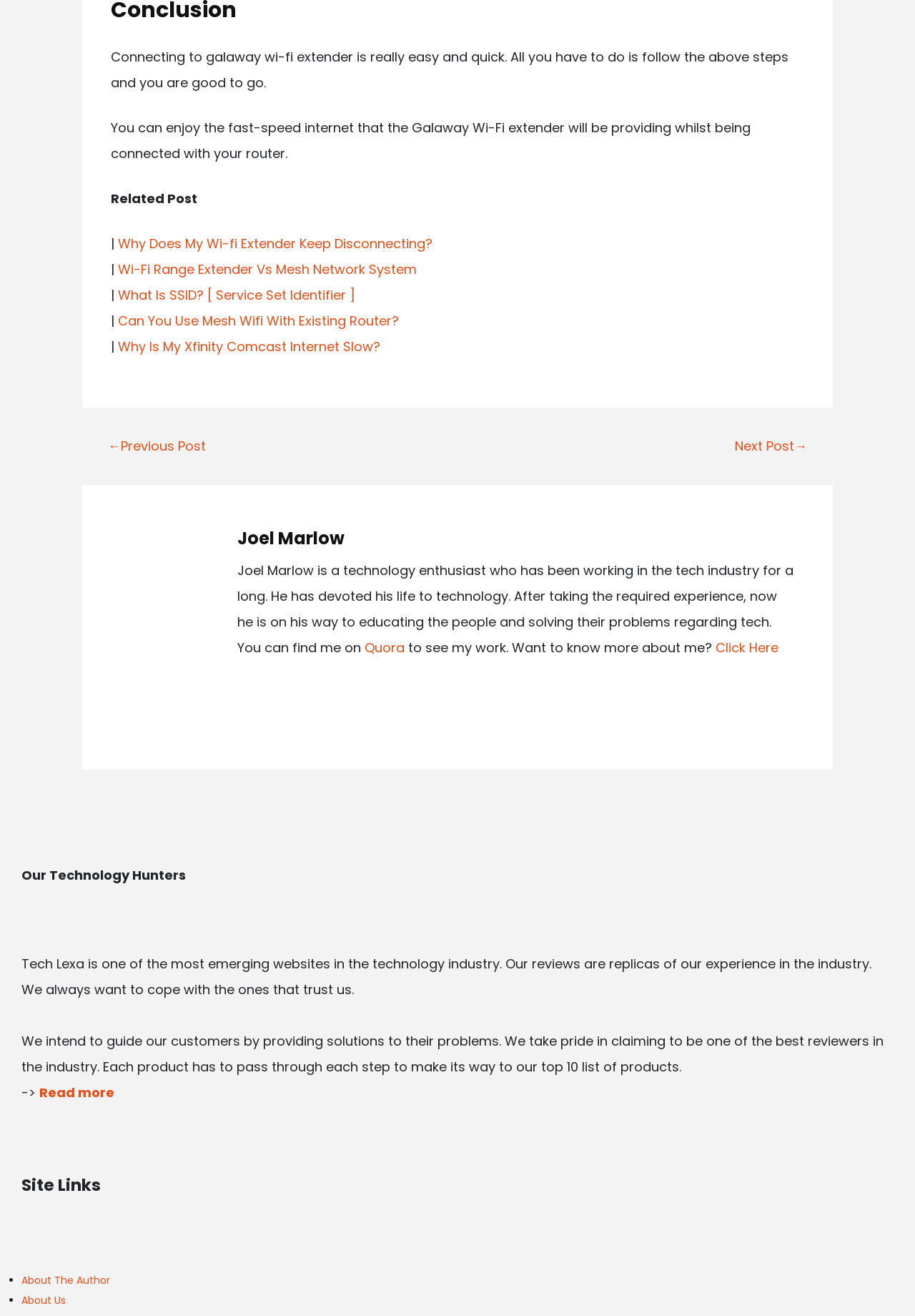Locate the bounding box coordinates of the element to click to perform the following action: 'Learn more about the author Joel Marlow'. The coordinates should be given as four float values between 0 and 1, in the form of [left, top, right, bottom].

[0.782, 0.485, 0.851, 0.499]